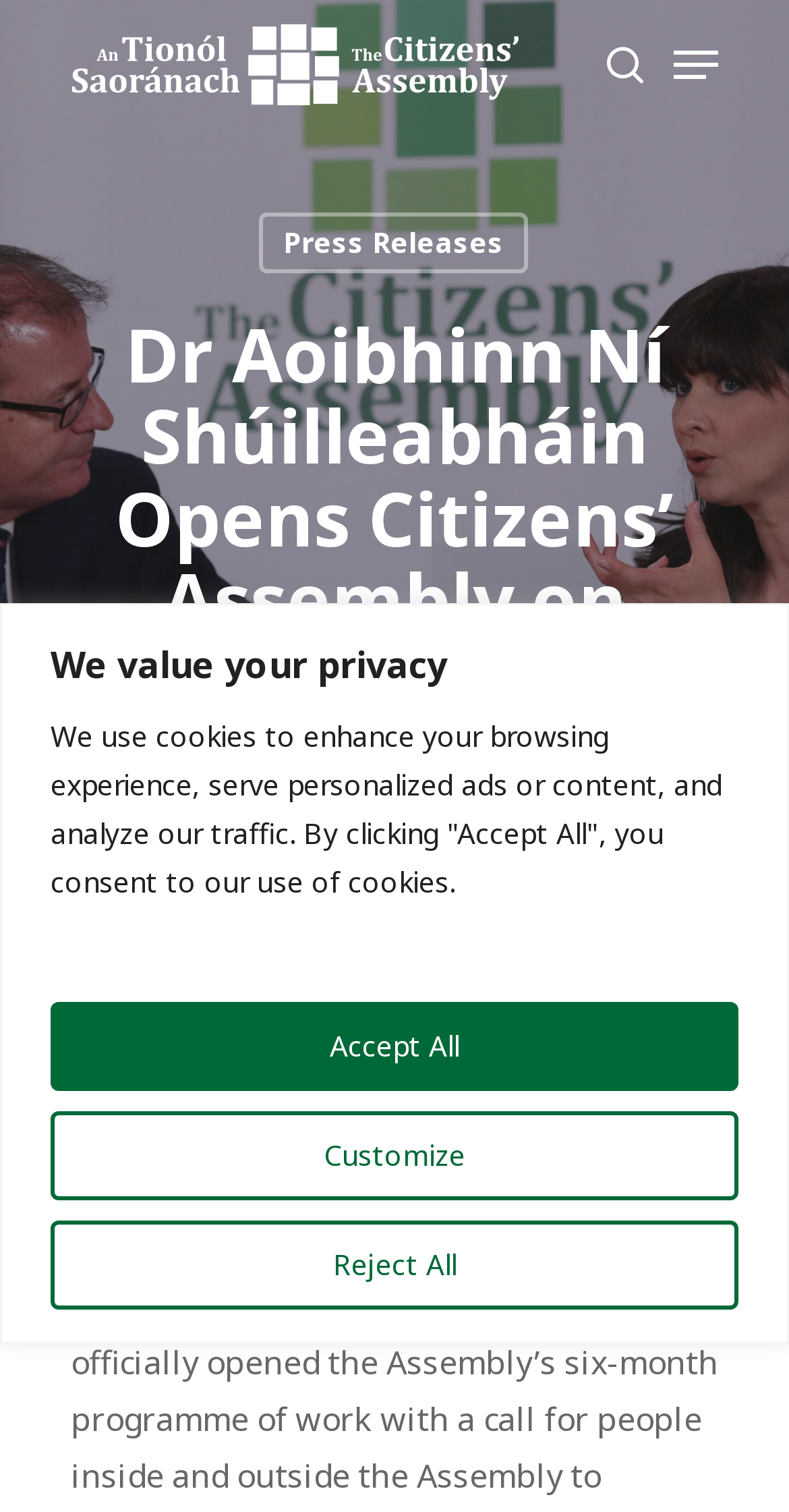Create a detailed narrative describing the layout and content of the webpage.

The webpage is about the Citizens' Assembly on Biodiversity Loss, specifically the opening of the assembly's six-month program of work by Dr. Aoibhinn Ní Shúilleabháin. 

At the top of the page, there is a privacy notice with a heading "We value your privacy" and three buttons: "Customize", "Reject All", and "Accept All". Below this notice, there is a search bar with a textbox and a "Close Search" link to its right. 

To the left of the search bar, there is a Citizens' Assembly logo, which is an image. Next to the logo, there is a link to the Citizens' Assembly homepage. On the right side of the search bar, there is a "search" link. 

A navigation menu is located at the top right corner of the page, which is currently collapsed. Below the navigation menu, there is a link to "Press Releases". 

The main content of the page starts with a heading that reads "Dr Aoibhinn Ní Shúilleabháin Opens Citizens’ Assembly on Biodiversity Loss in Dublin Castle". Below this heading, there is a date "May 14, 2022" and a more detailed date "Saturday, 14 May 2022" further down.